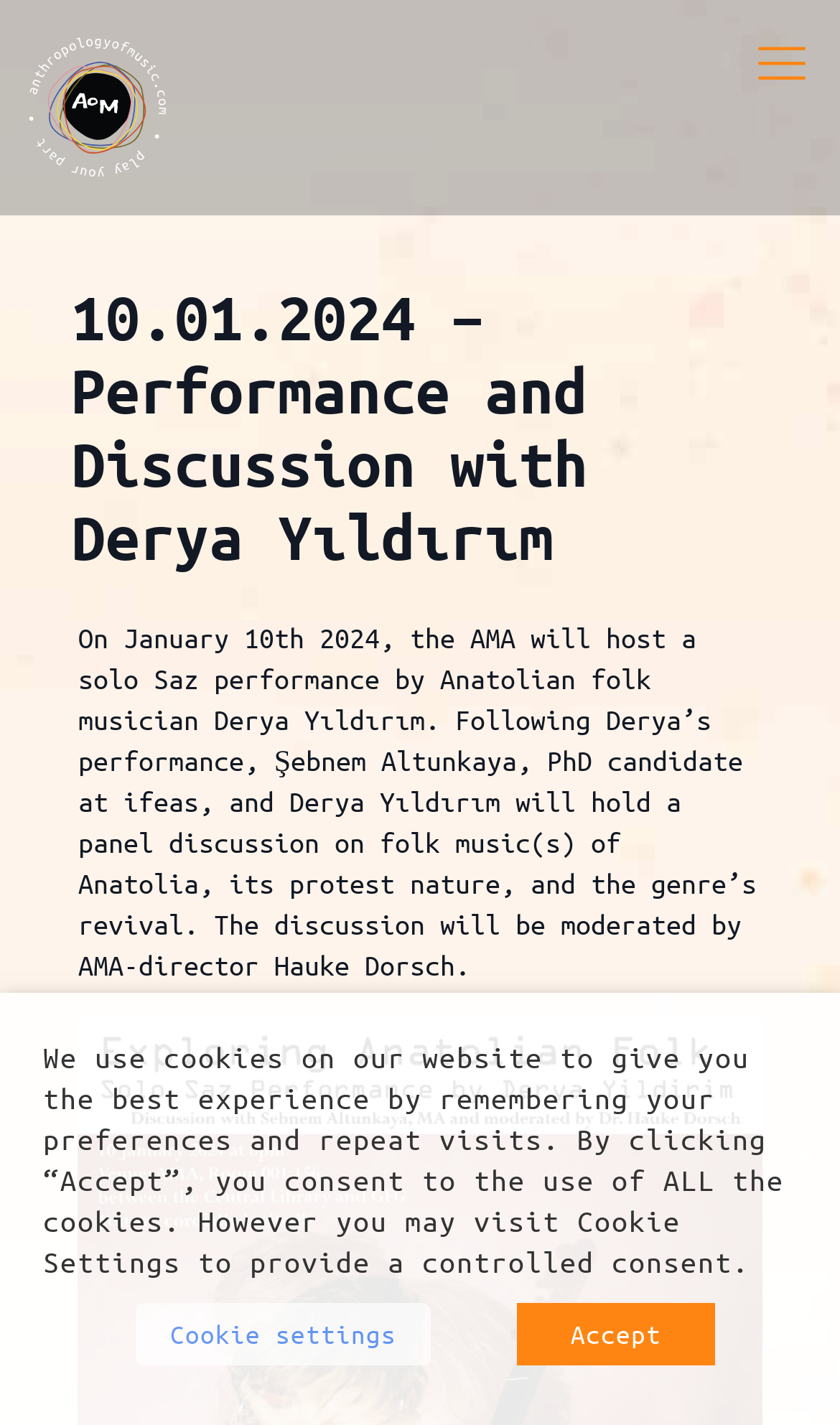What is the name of the PhD candidate participating in the panel discussion?
Please provide a single word or phrase as the answer based on the screenshot.

Şebnem Altunkaya